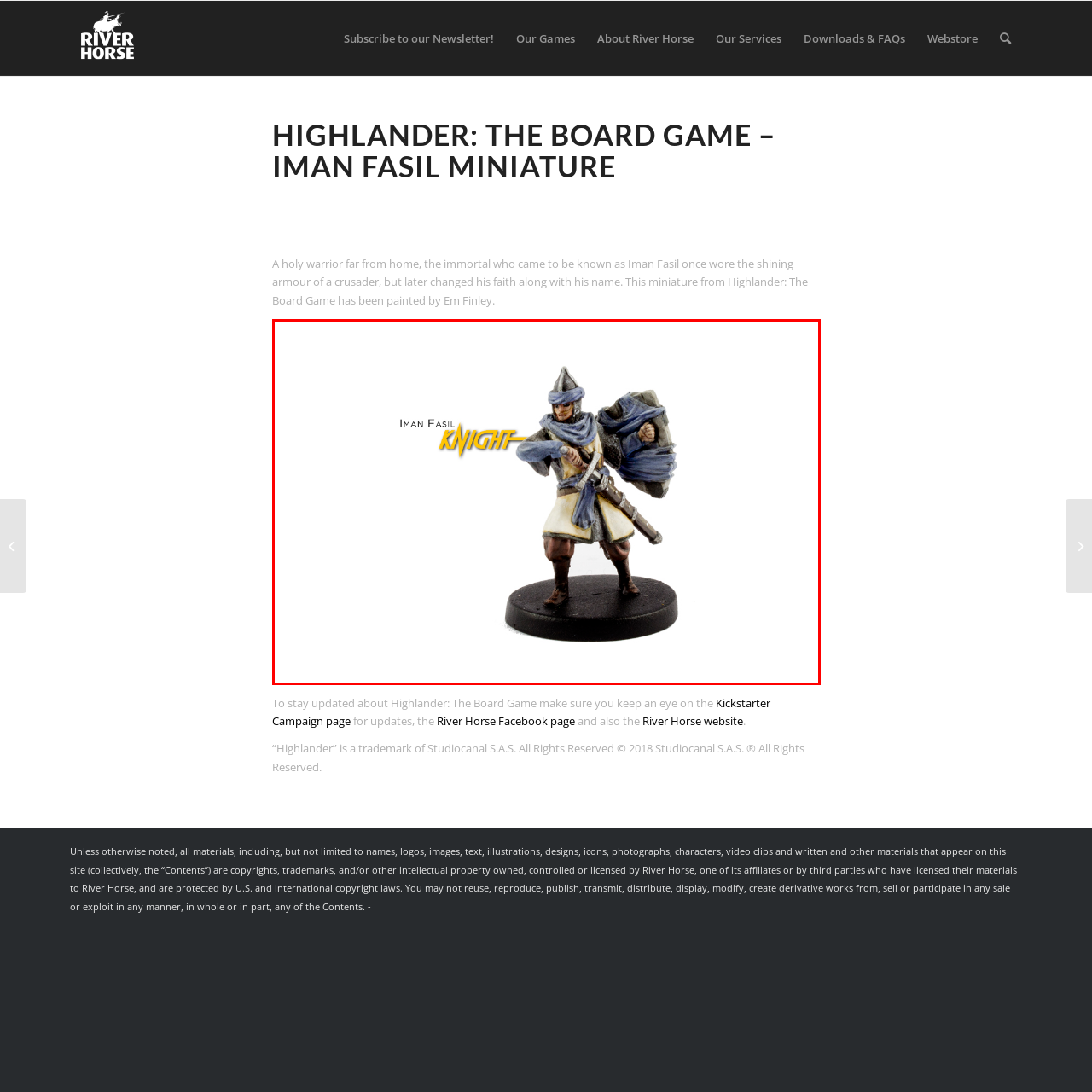Direct your attention to the red-outlined image and answer the question in a word or phrase: What is the color of Iman Fasil's scarf?

Blue